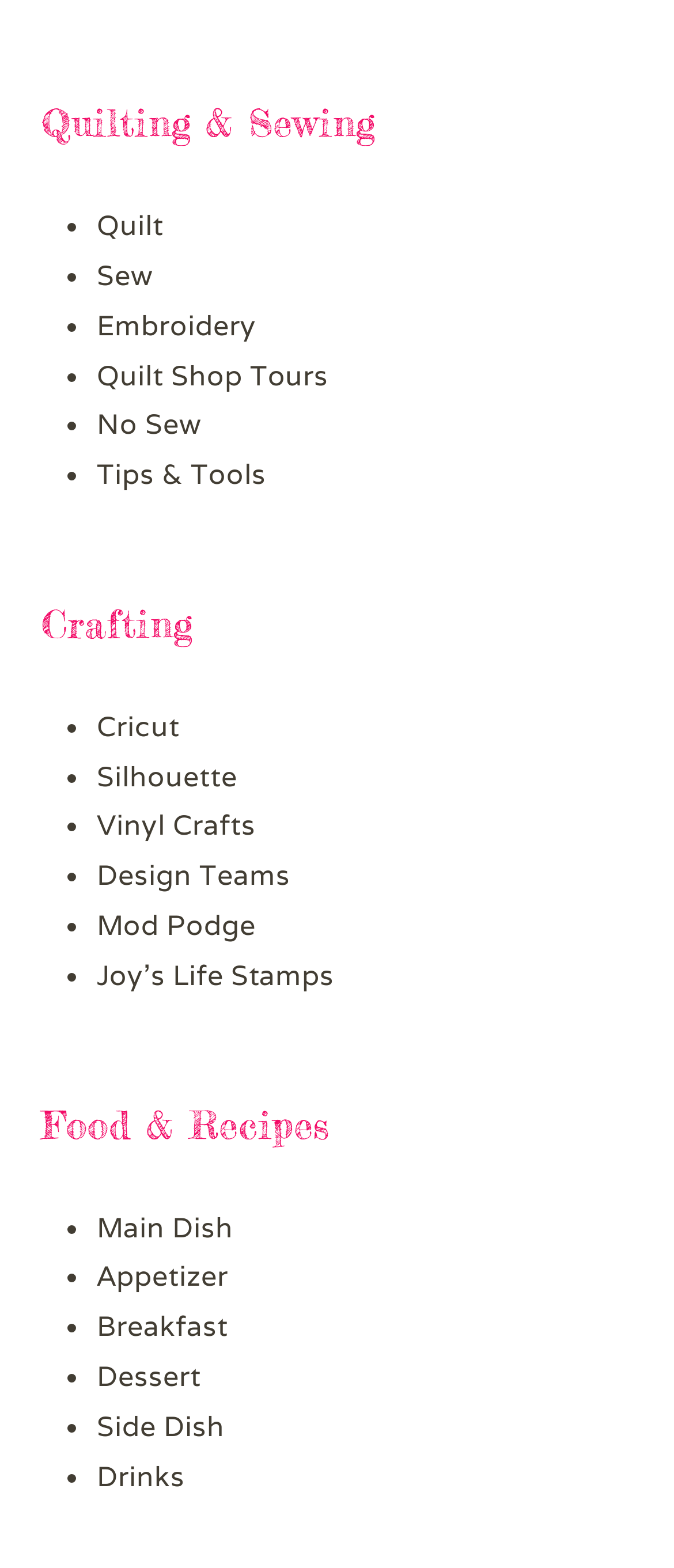Find and specify the bounding box coordinates that correspond to the clickable region for the instruction: "View Cricut".

[0.144, 0.452, 0.266, 0.475]